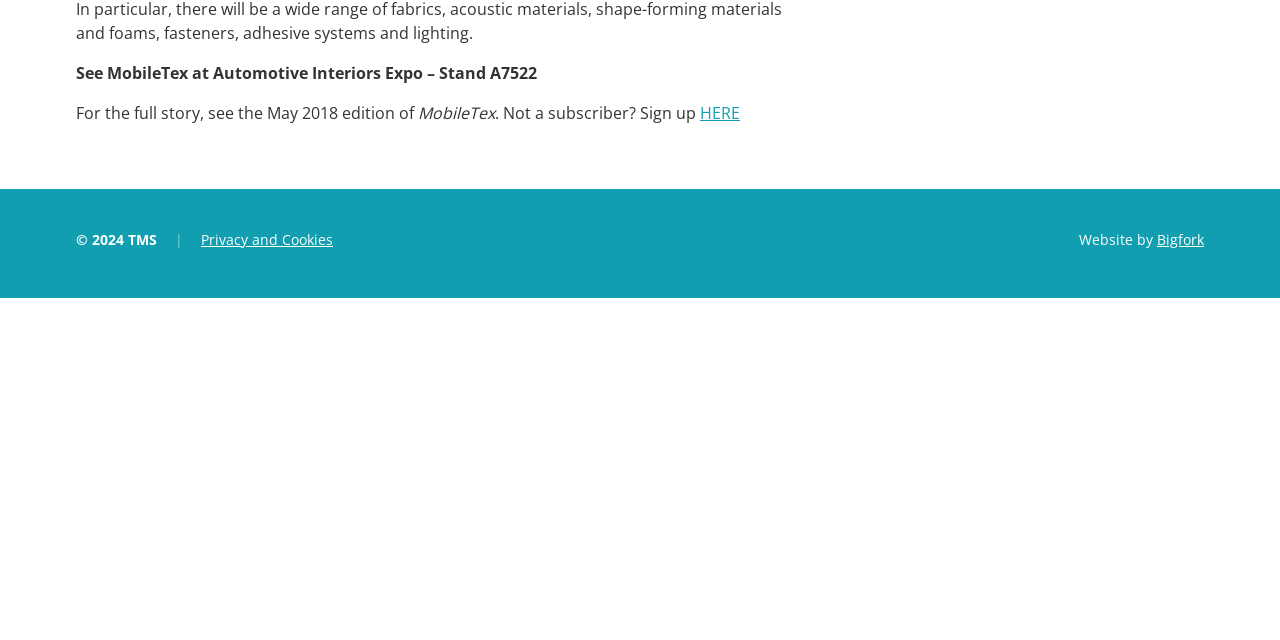Bounding box coordinates should be provided in the format (top-left x, top-left y, bottom-right x, bottom-right y) with all values between 0 and 1. Identify the bounding box for this UI element: Bigfork

[0.904, 0.359, 0.941, 0.389]